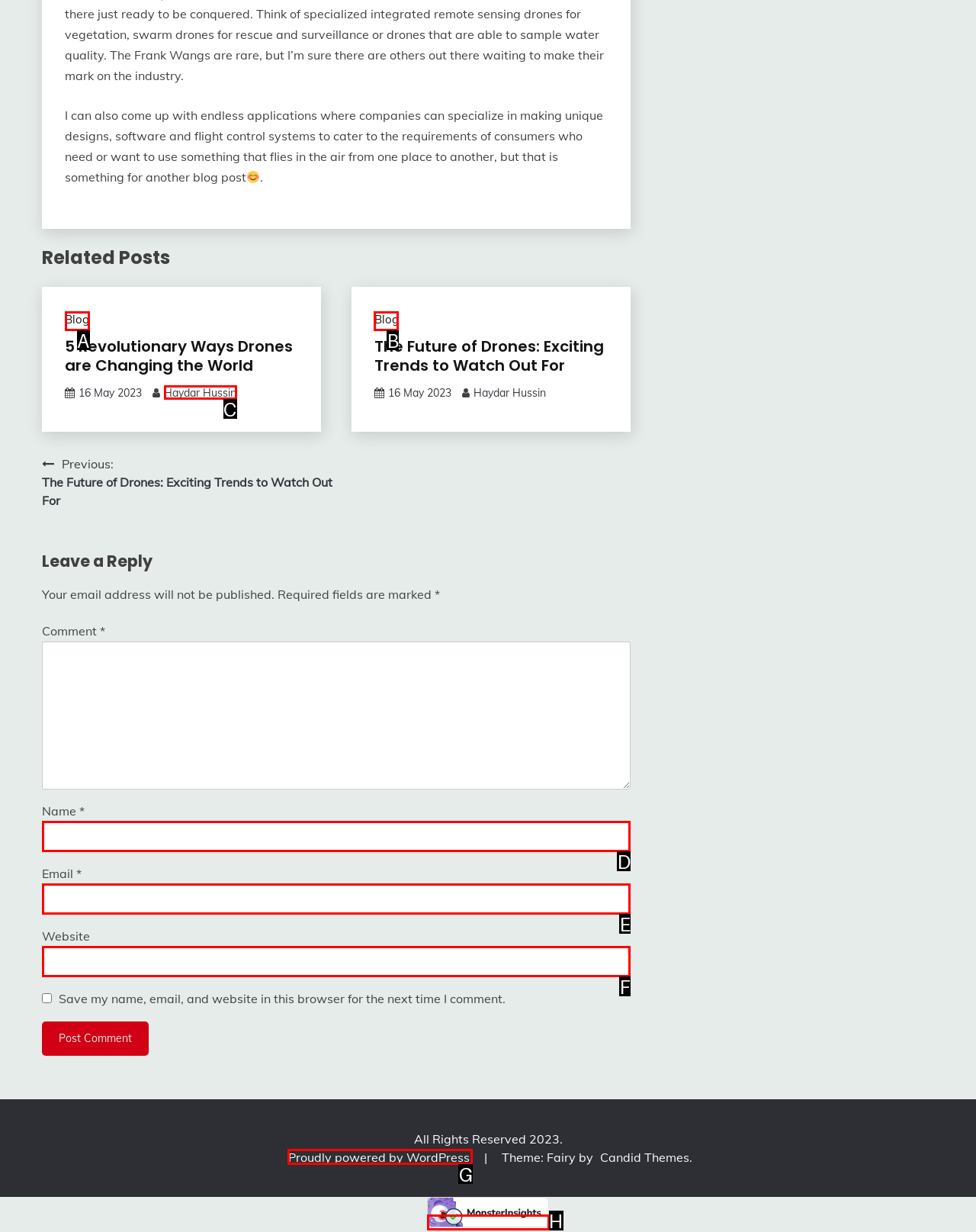Identify which option matches the following description: Tool
Answer by giving the letter of the correct option directly.

None